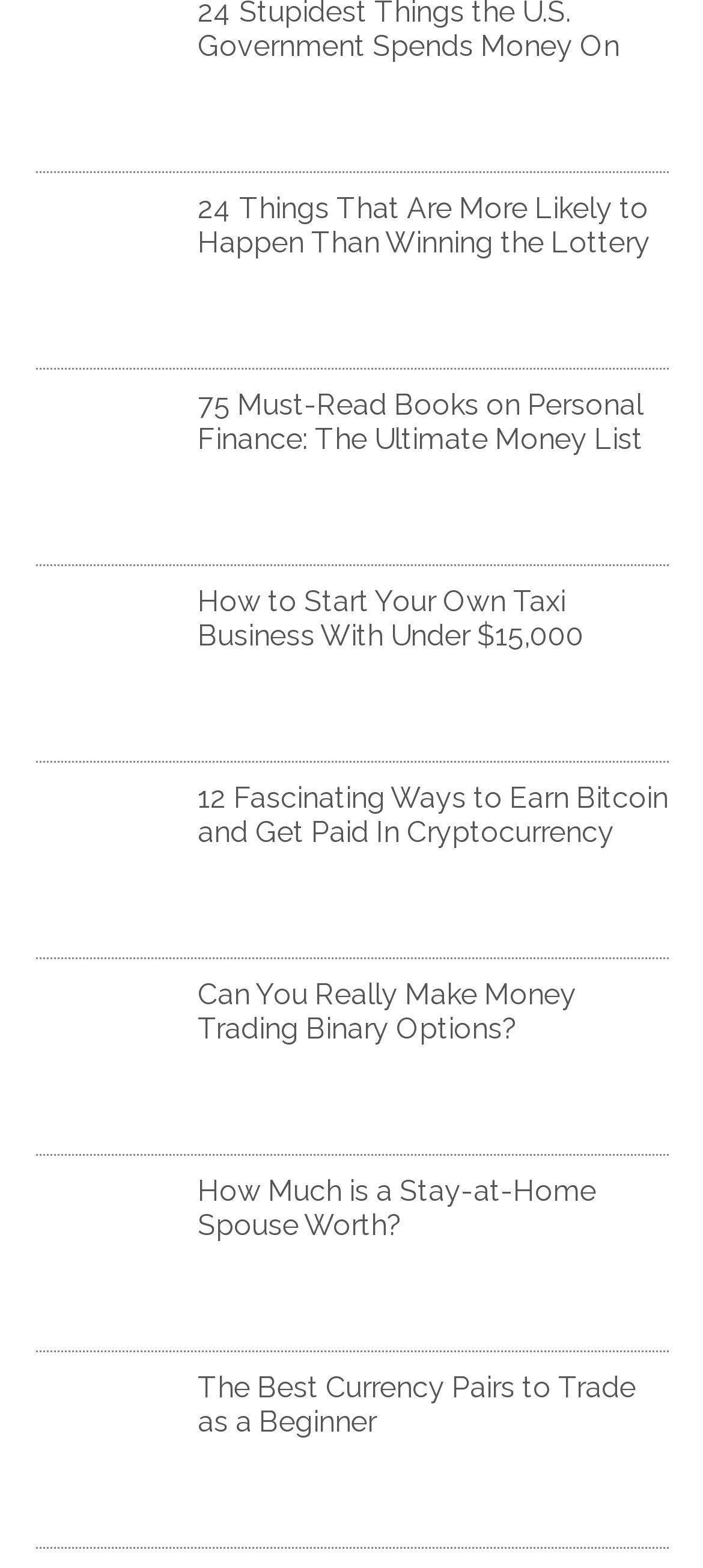What is the topic of the third heading?
Answer briefly with a single word or phrase based on the image.

Starting a taxi business